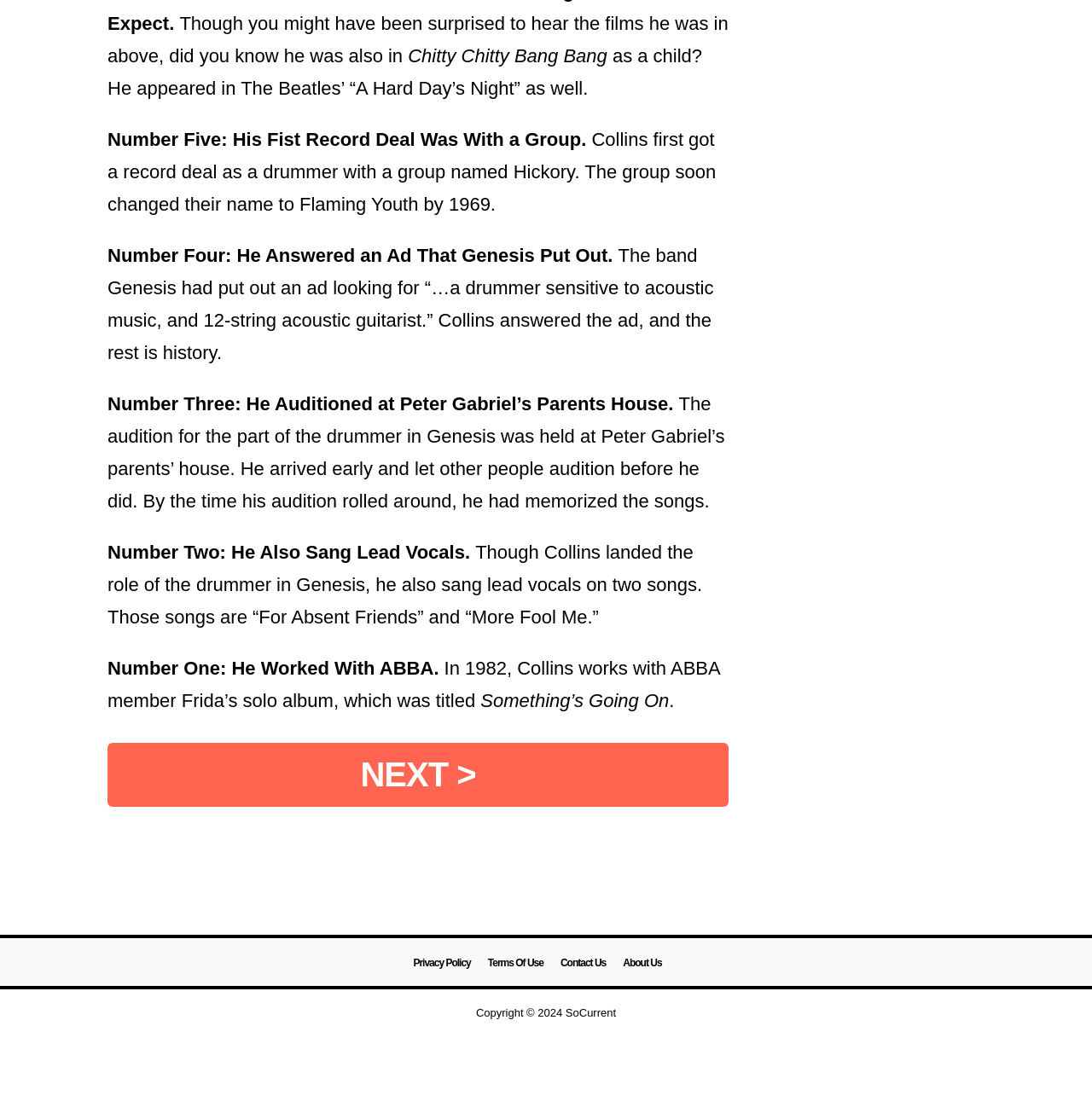Provide a one-word or brief phrase answer to the question:
How many songs did Phil Collins sing lead vocals for in Genesis?

Two